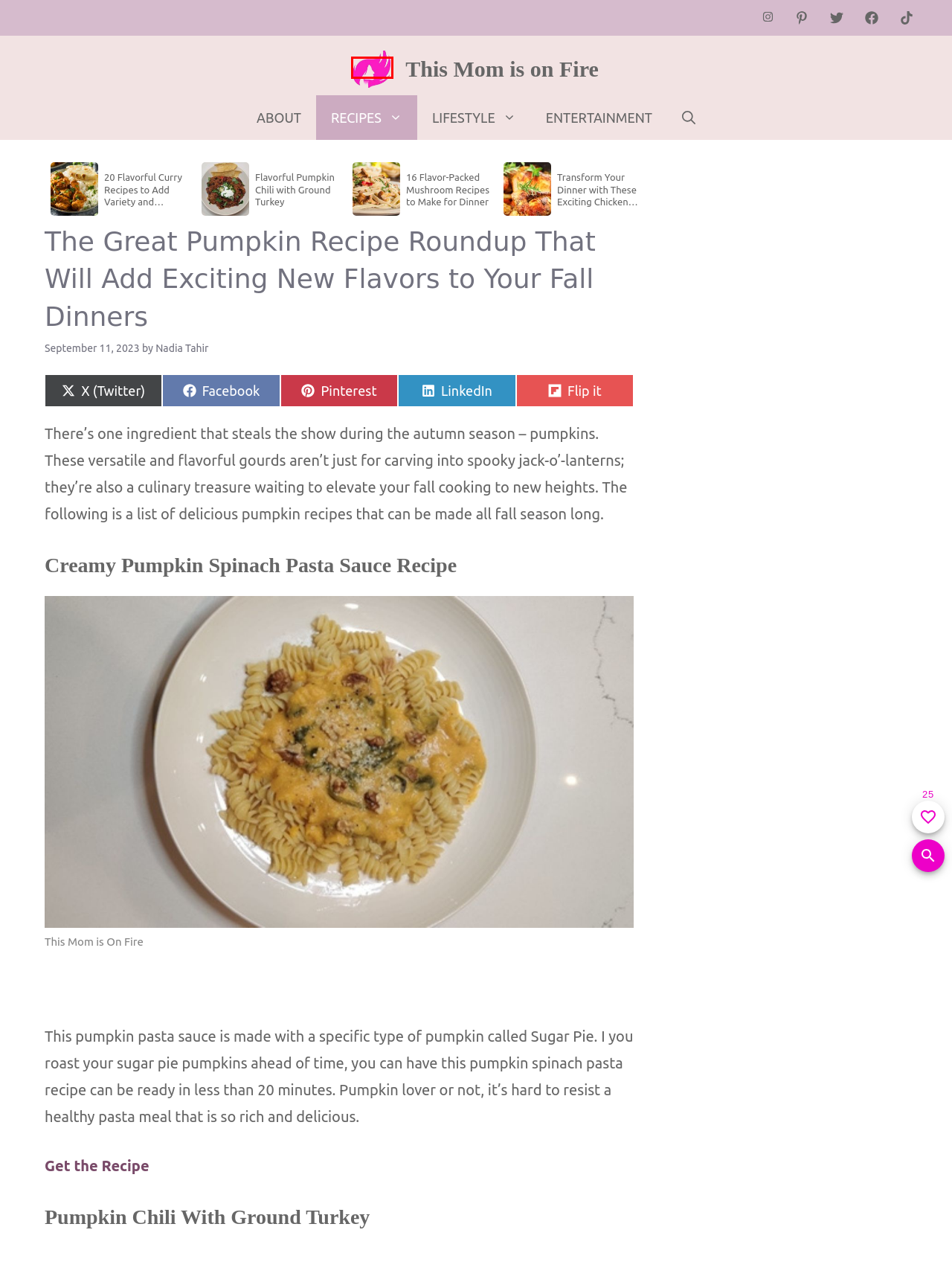You have a screenshot of a webpage with a red bounding box around an element. Select the webpage description that best matches the new webpage after clicking the element within the red bounding box. Here are the descriptions:
A. Entertainment - This Mom is on Fire
B. Popular Meals in the 1960s Families Had For Dinner - This Mom is on Fire
C. Lifestyle - This Mom is on Fire
D. Clean Eating Ground Turkey Pumpkin Skillet Recipe
E. Unleash Flavor with These 17 Irresistible Chili Recipes - This Mom is on Fire
F. - This Mom is on Fire
G. Family and Kids' Activities - This Mom is on Fire
H. Recipes - This Mom is on Fire

F